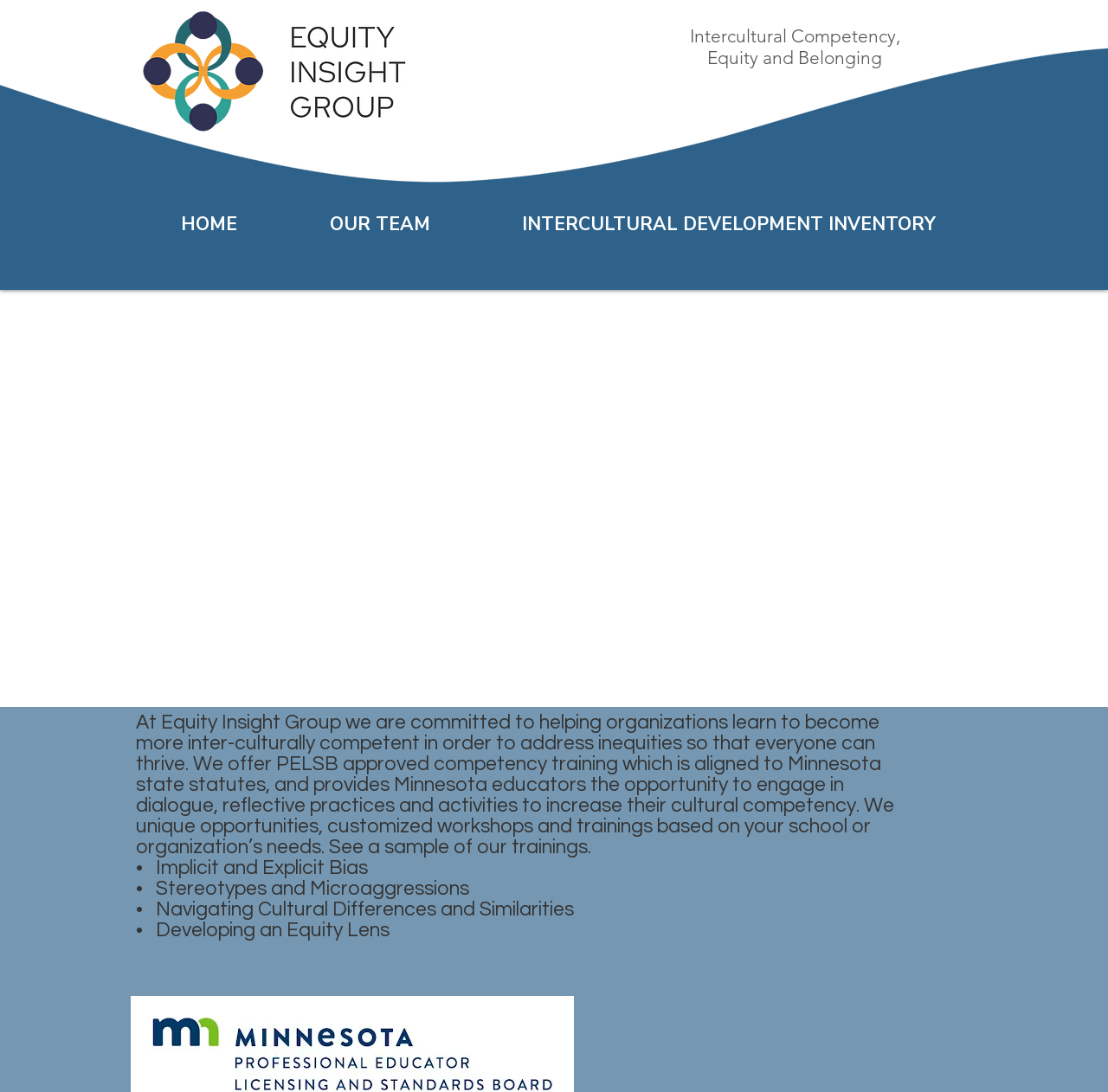Please respond to the question using a single word or phrase:
What is the logo of the organization?

Equity Insight Group